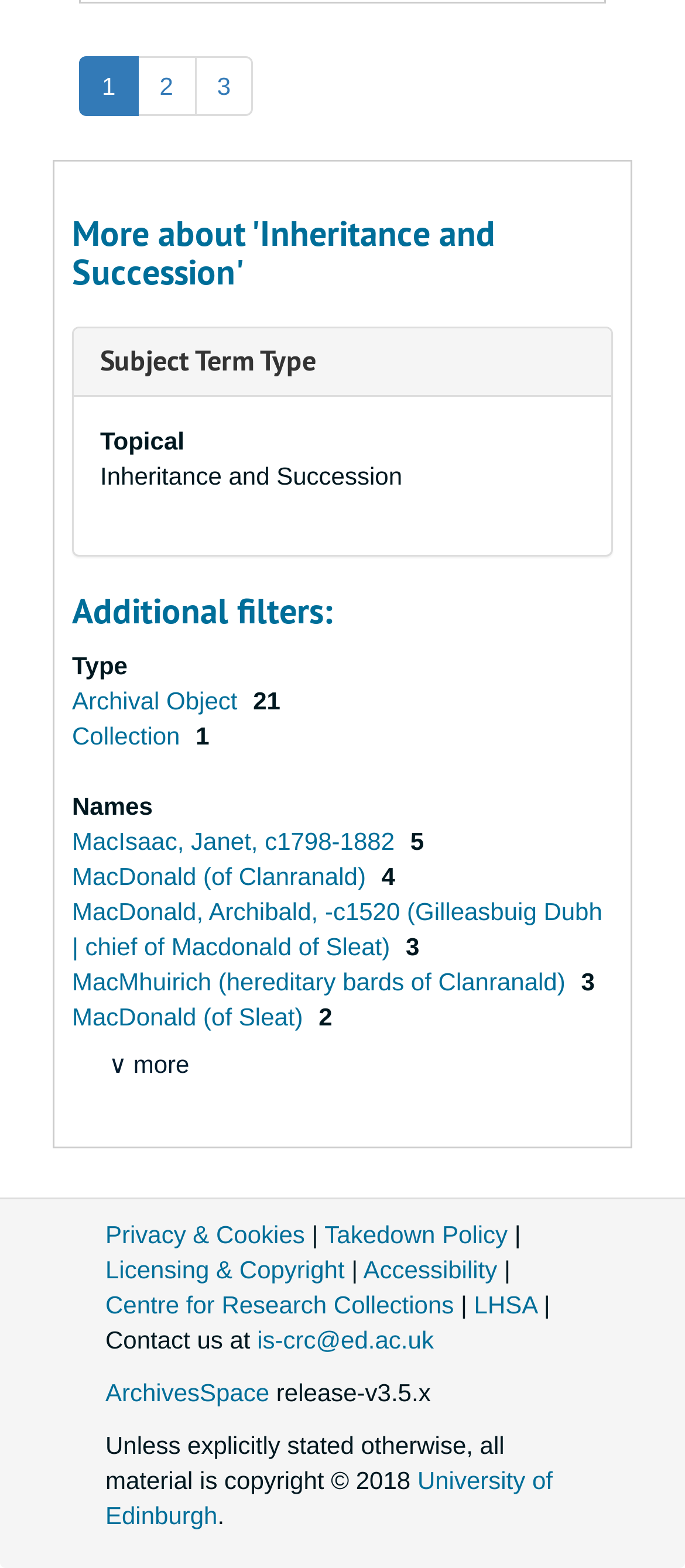How many results are there for the type 'Archival Object'?
Look at the image and construct a detailed response to the question.

I found the answer by looking at the description list detail that contains the link 'Archival Object' and the static text '21' next to it.